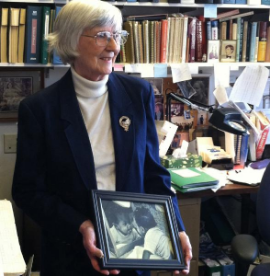Respond to the following question with a brief word or phrase:
What is the color of the woman's hair?

silver